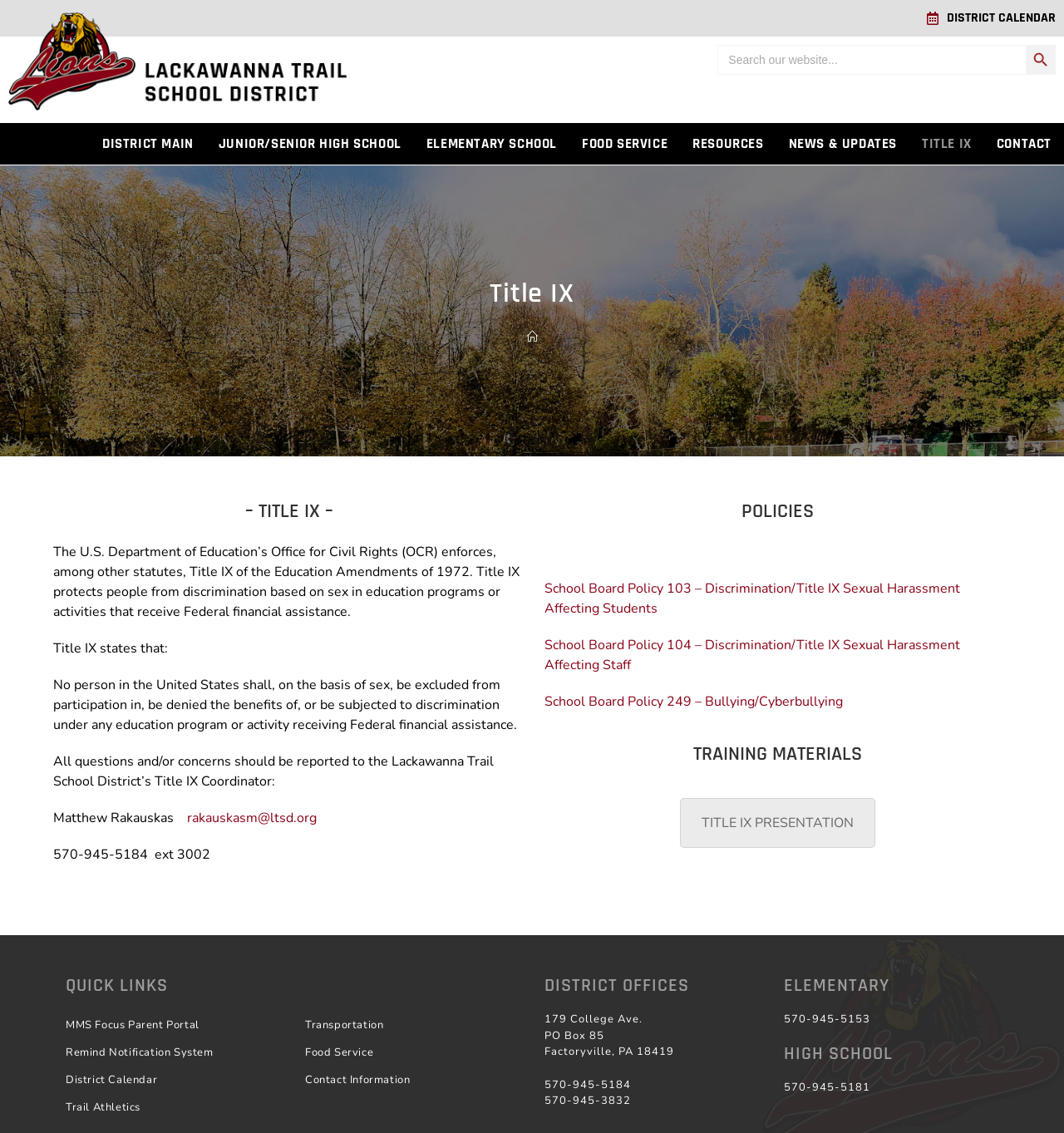Could you determine the bounding box coordinates of the clickable element to complete the instruction: "Search for something"? Provide the coordinates as four float numbers between 0 and 1, i.e., [left, top, right, bottom].

[0.674, 0.04, 0.992, 0.066]